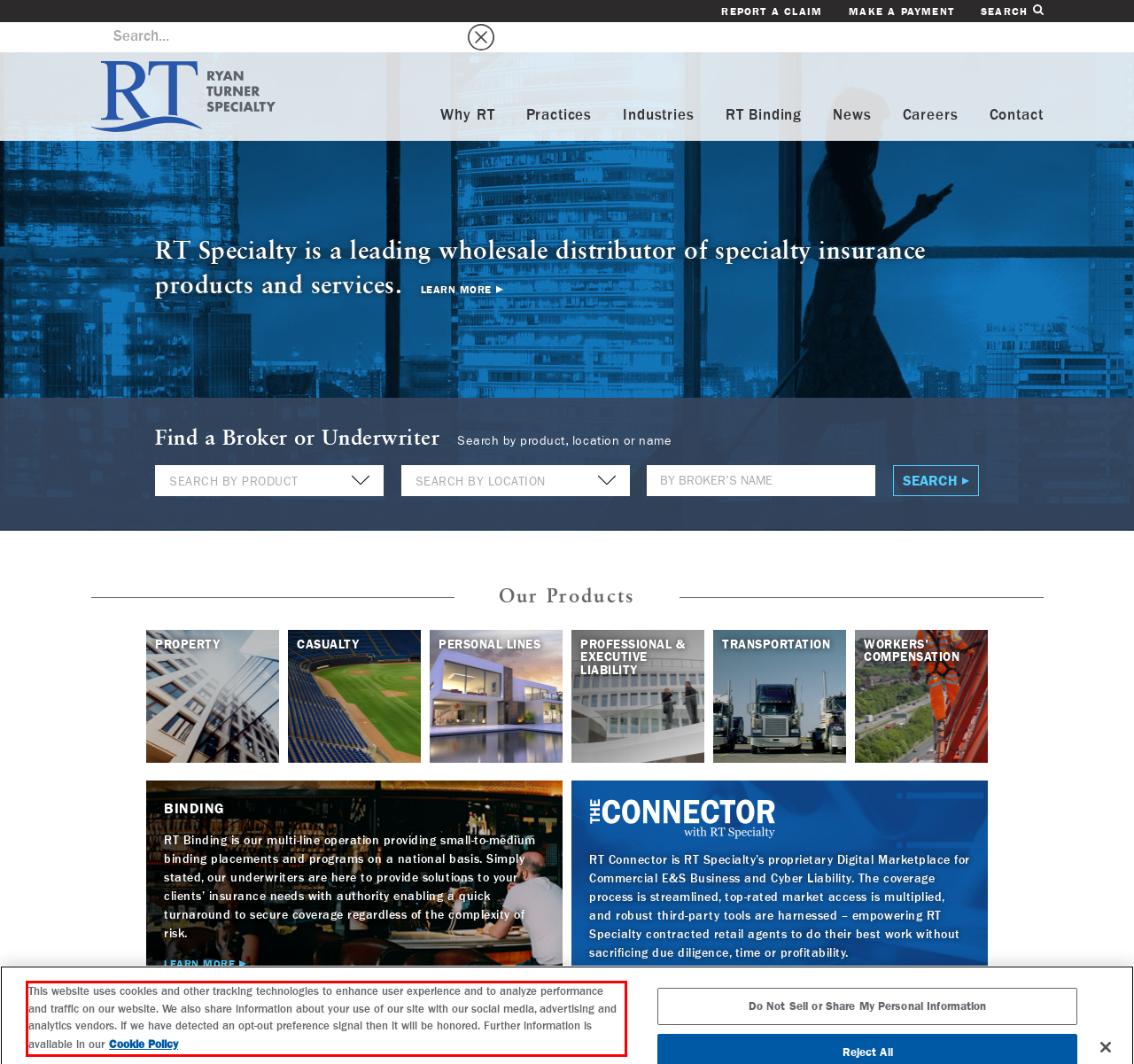Analyze the screenshot of the webpage that features a red bounding box and recognize the text content enclosed within this red bounding box.

This website uses cookies and other tracking technologies to enhance user experience and to analyze performance and traffic on our website. We also share information about your use of our site with our social media, advertising and analytics vendors. If we have detected an opt-out preference signal then it will be honored. Further information is available in ourCookie Policy